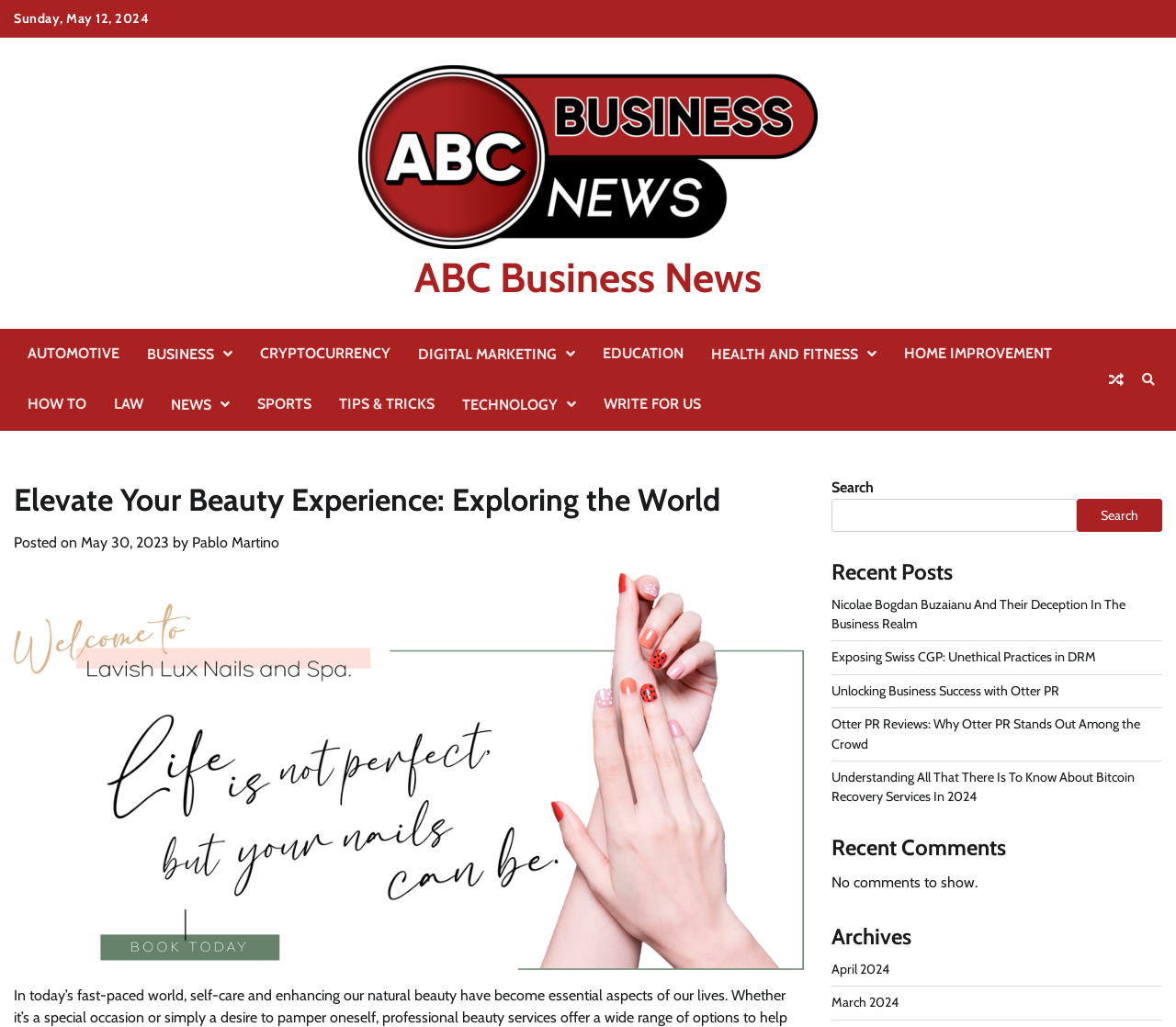Respond with a single word or phrase for the following question: 
How many categories are listed?

12